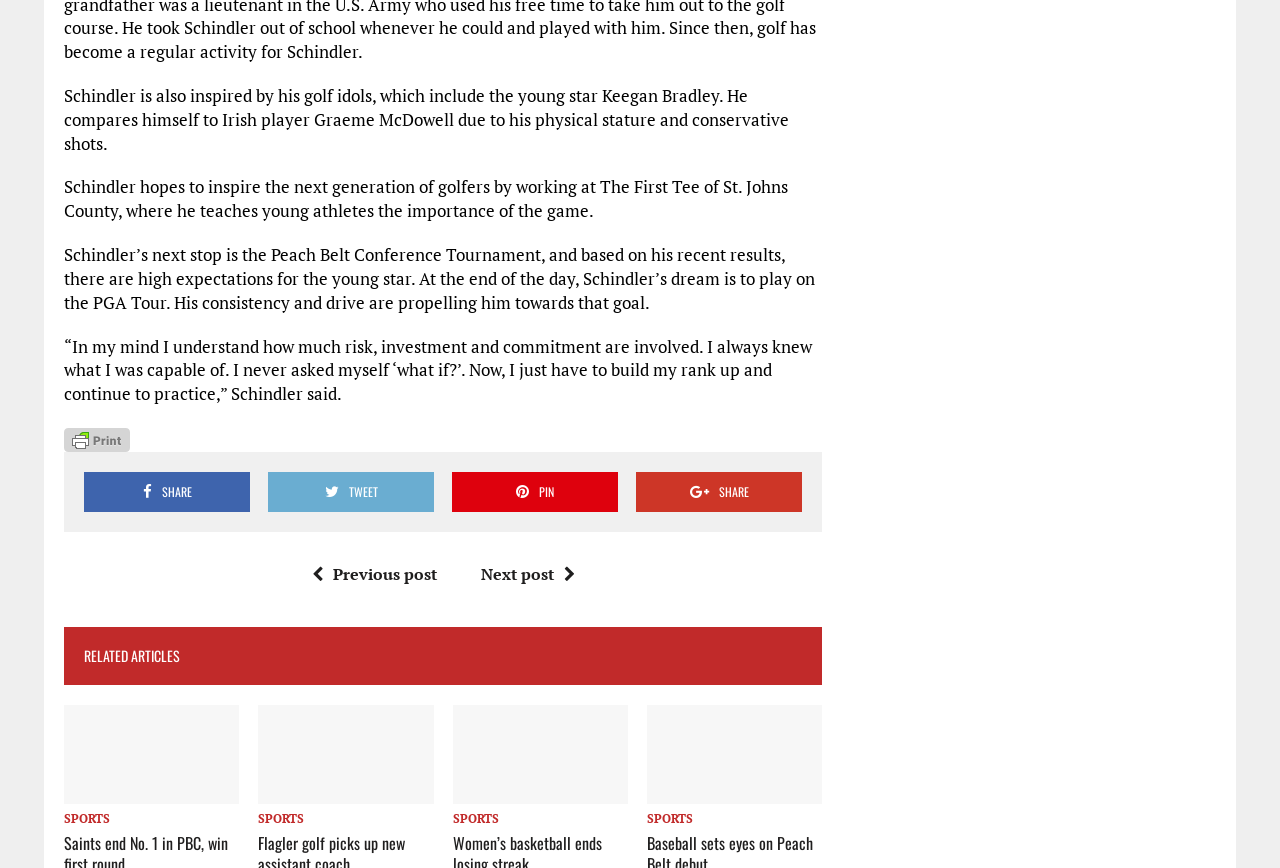Carefully observe the image and respond to the question with a detailed answer:
What is Schindler's dream?

As stated in the text, Schindler's dream is to play on the PGA Tour, and he is working towards achieving this goal through his consistency and drive.